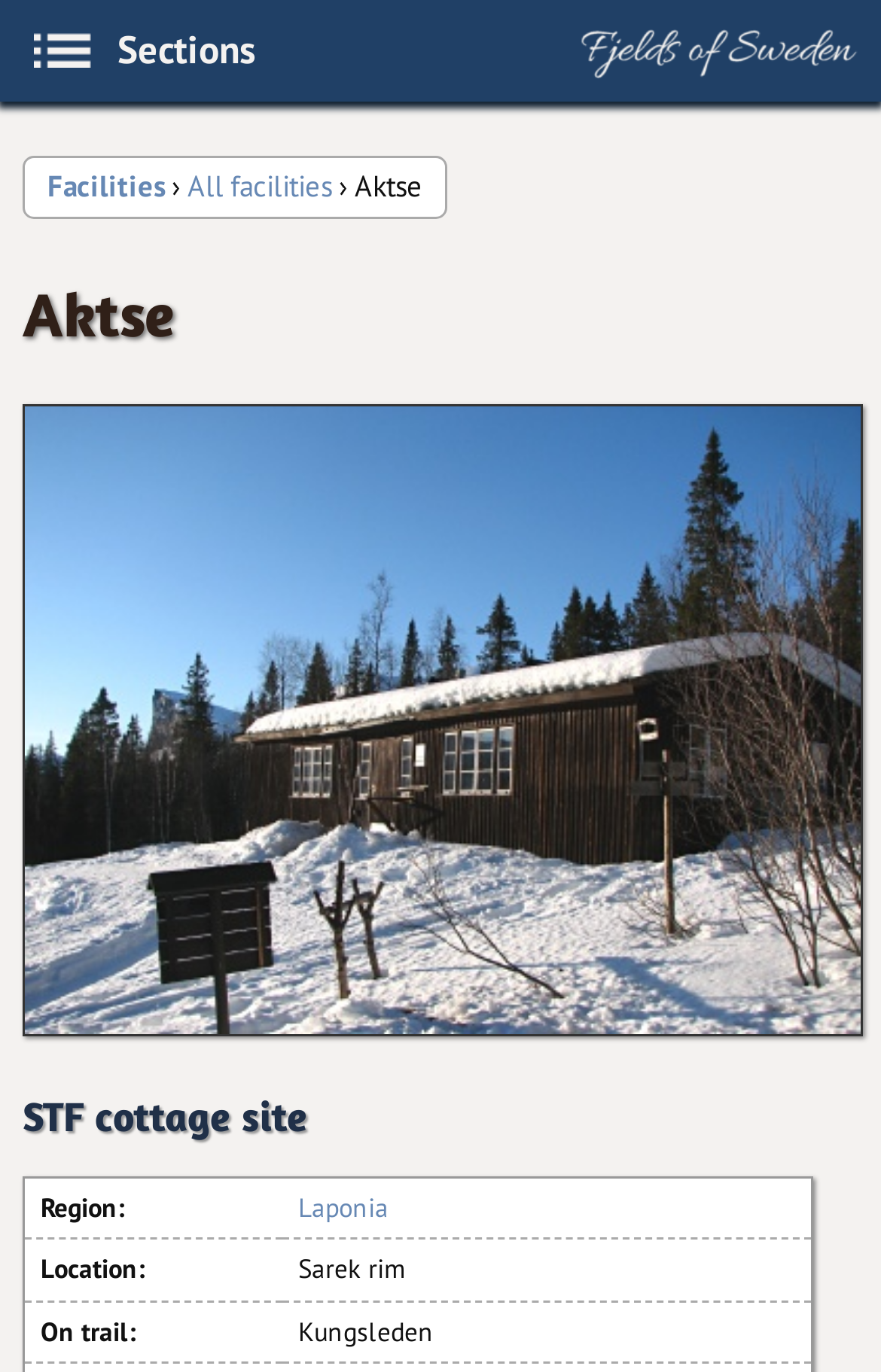What region is Aktse located in?
Answer with a single word or phrase, using the screenshot for reference.

Laponia